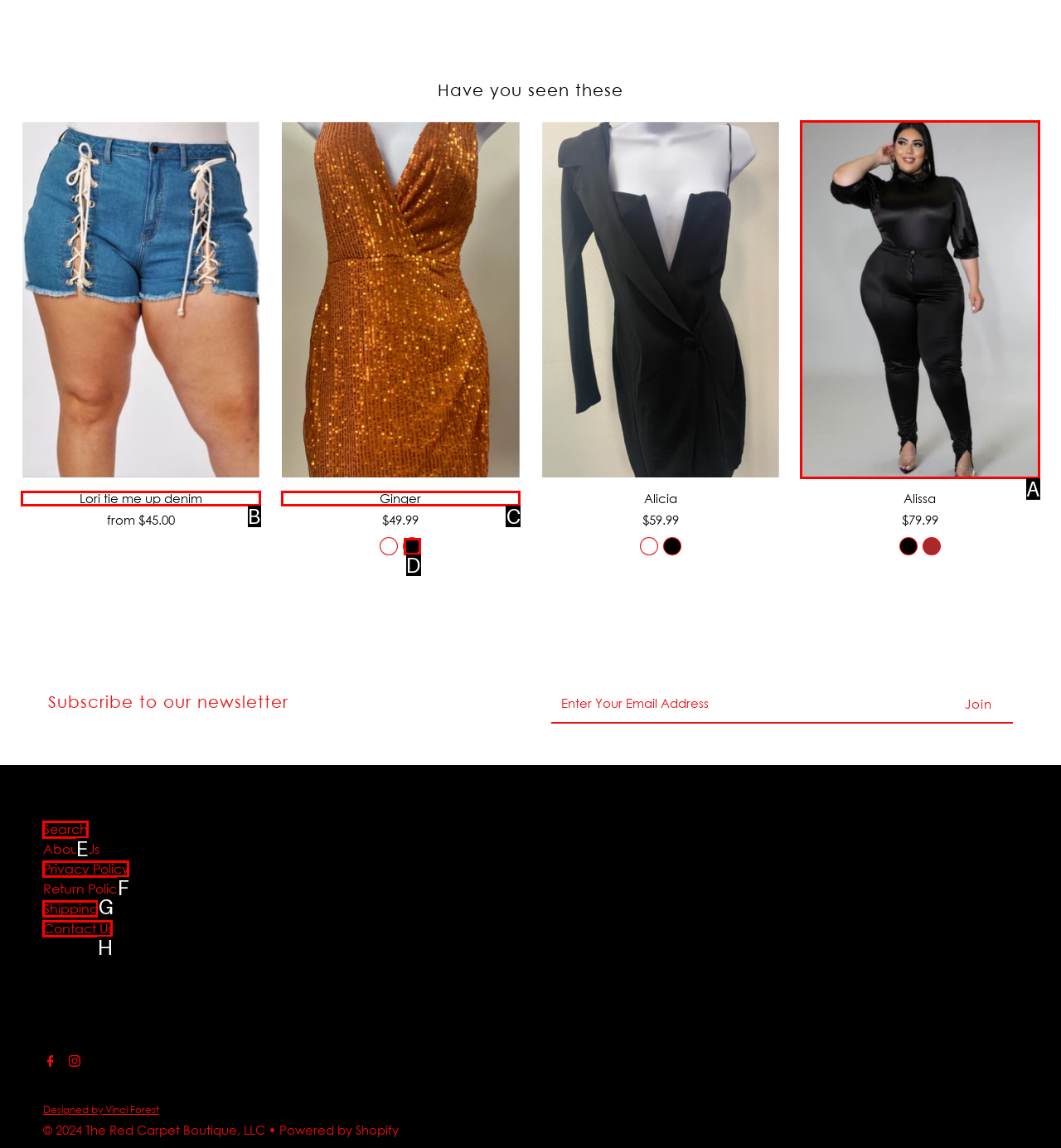Tell me which one HTML element I should click to complete the following task: Click on 'Search' Answer with the option's letter from the given choices directly.

E